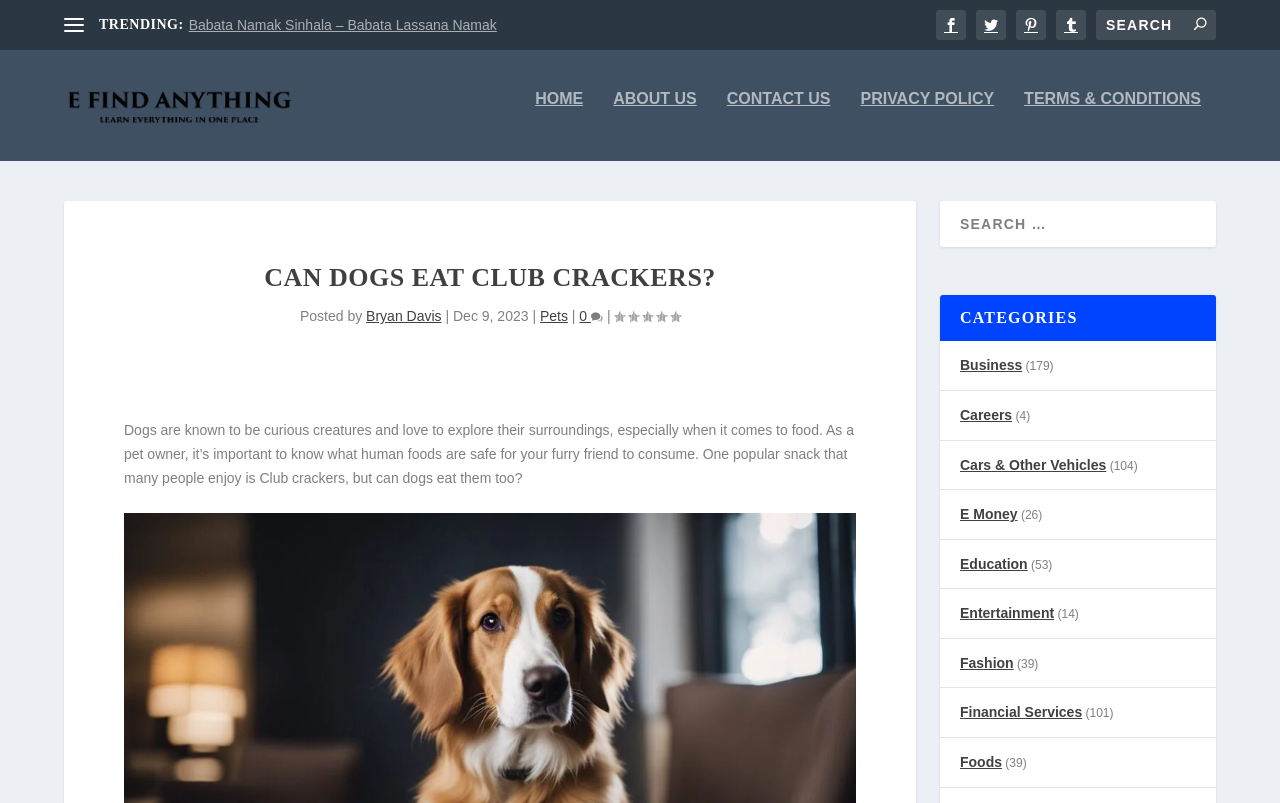Determine the bounding box coordinates of the clickable region to carry out the instruction: "Search in the search box at the bottom".

[0.734, 0.267, 0.95, 0.324]